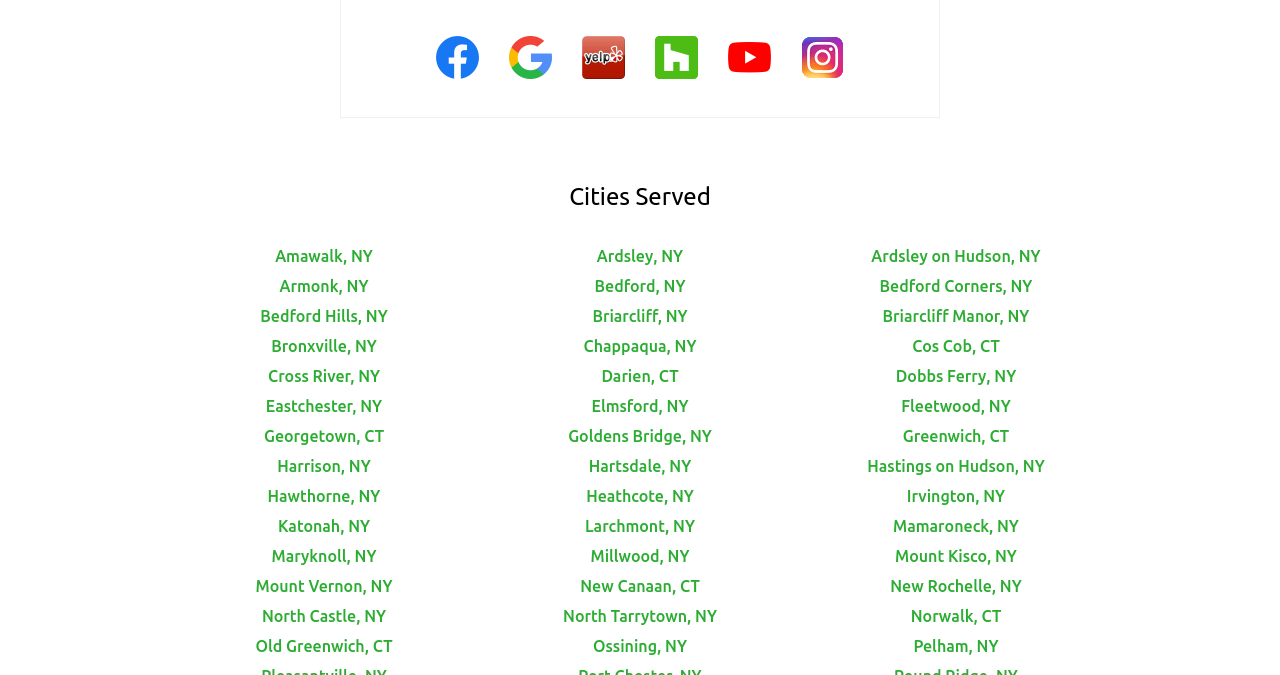Could you provide the bounding box coordinates for the portion of the screen to click to complete this instruction: "Explore Greenwich, CT"?

[0.705, 0.632, 0.788, 0.659]